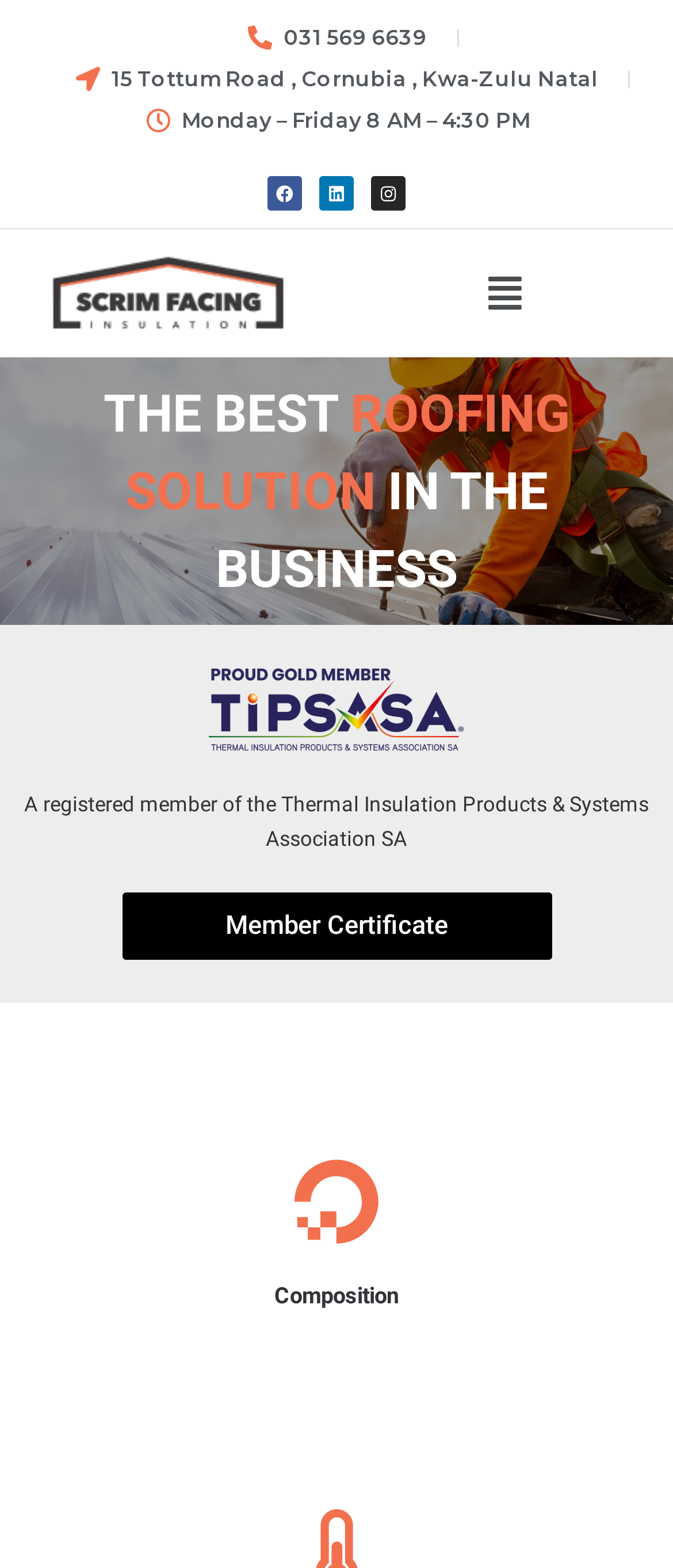Give a short answer to this question using one word or a phrase:
What is the address?

15 Tottum Road, Cornubia, Kwa-Zulu Natal